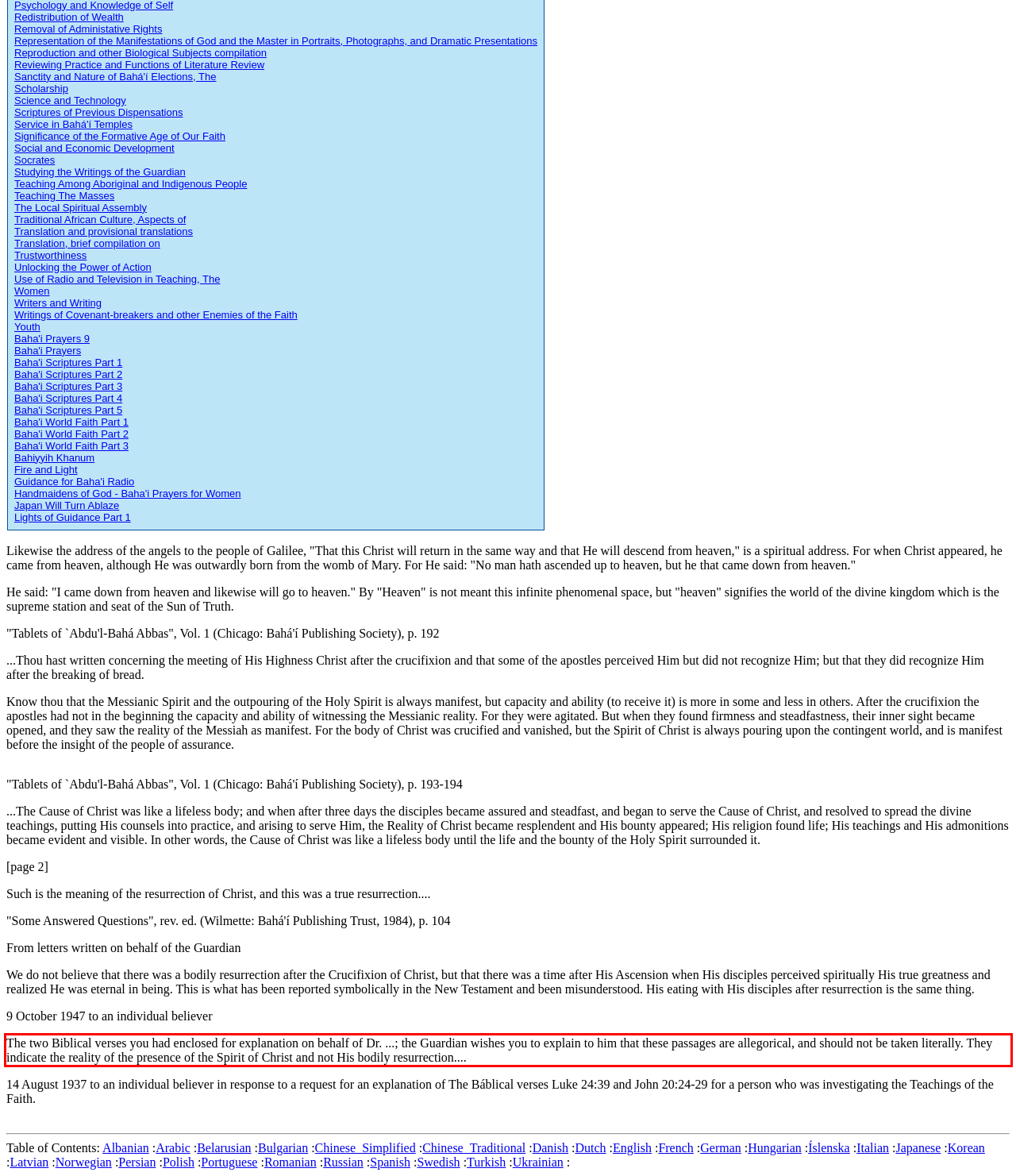Examine the webpage screenshot, find the red bounding box, and extract the text content within this marked area.

The two Biblical verses you had enclosed for explanation on behalf of Dr. ...; the Guardian wishes you to explain to him that these passages are allegorical, and should not be taken literally. They indicate the reality of the presence of the Spirit of Christ and not His bodily resurrection....